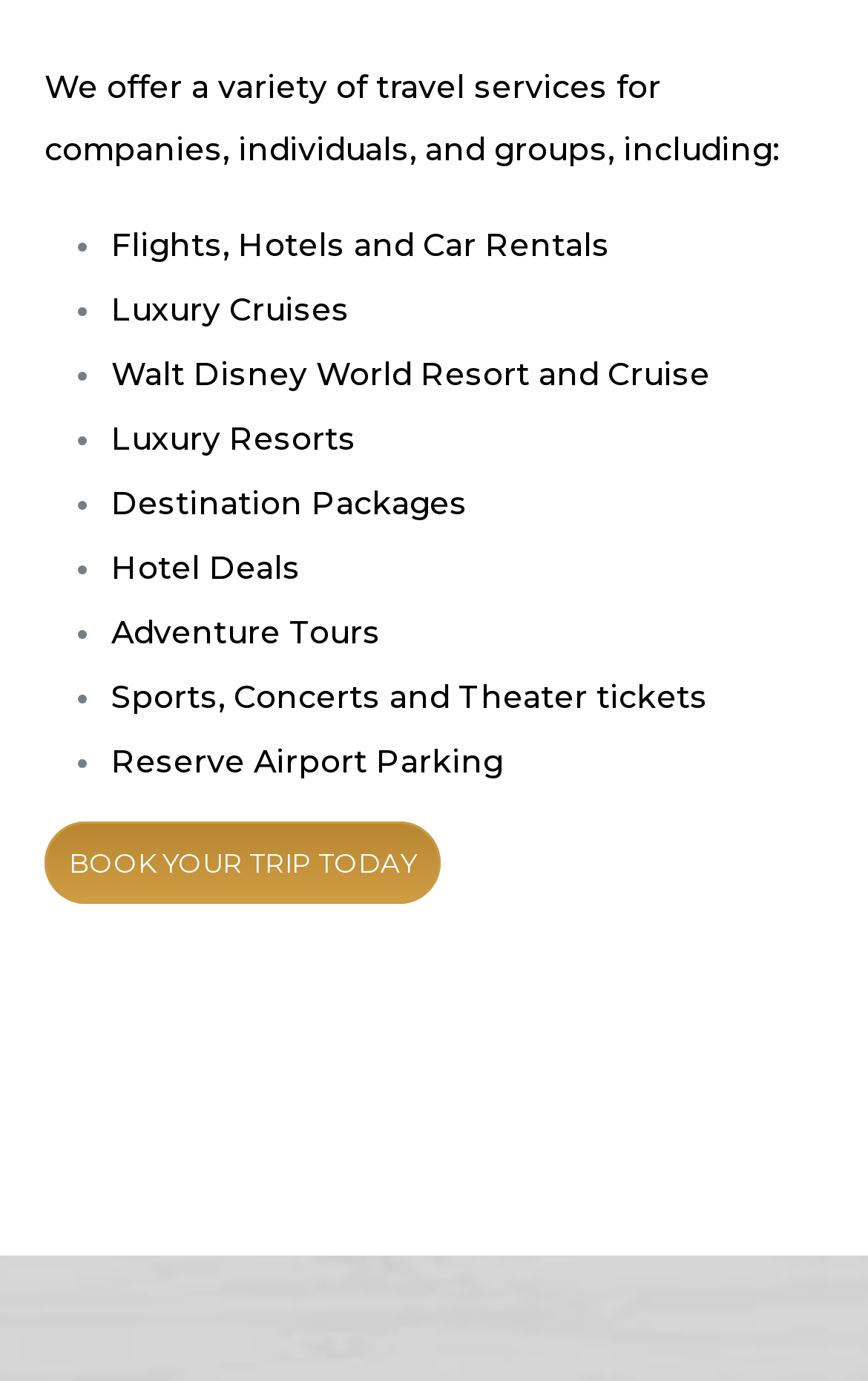Answer the following query concisely with a single word or phrase:
What is the purpose of the webpage?

To offer travel services